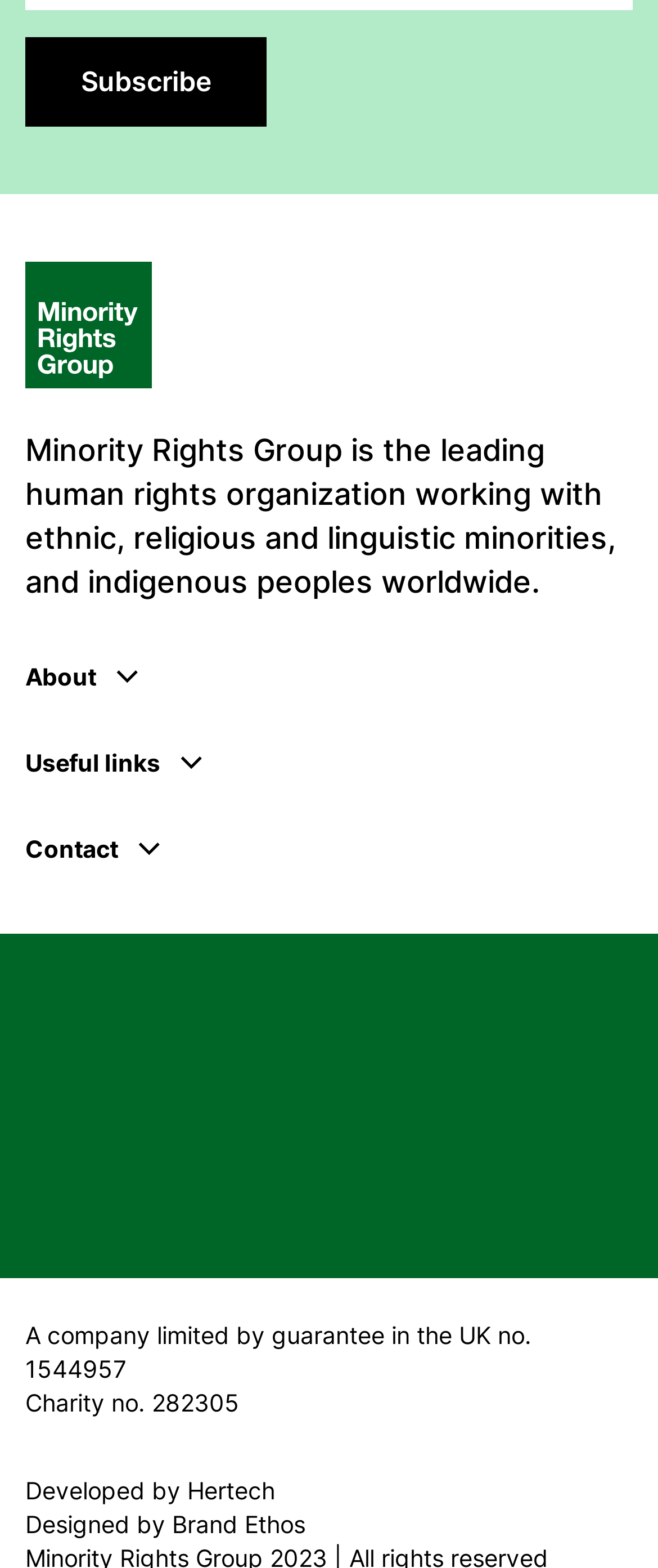Please find and report the bounding box coordinates of the element to click in order to perform the following action: "Browse Travel Guides". The coordinates should be expressed as four float numbers between 0 and 1, in the format [left, top, right, bottom].

None